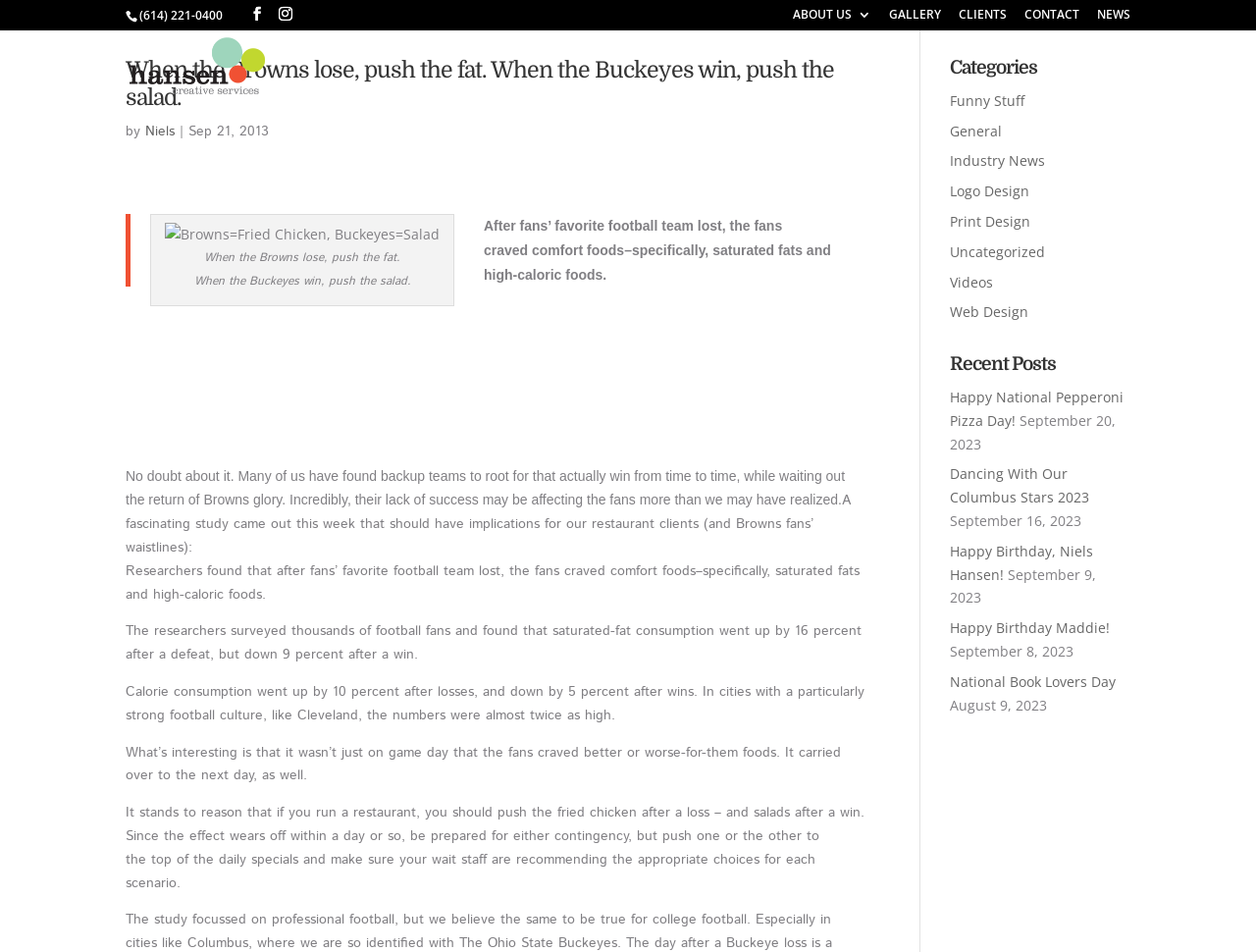Generate a comprehensive caption for the webpage you are viewing.

This webpage appears to be a blog or article page from Hansen Creative Services. At the top, there is a header section with the company's name, phone number, and social media links. Below that, there is a navigation menu with links to "About Us", "Gallery", "Clients", "Contact", and "News".

The main content of the page is an article titled "When the Browns lose, push the fat. When the Buckeyes win, push the salad." The article discusses how football fans' food cravings are affected by their team's performance, citing a study that found fans tend to crave comfort foods with high calories and saturated fats after a loss, and healthier options after a win. The article suggests that restaurants could capitalize on this phenomenon by promoting fried chicken after a loss and salads after a win.

The article is divided into several sections, with headings and blockquotes. There are also several links to other articles or studies mentioned in the text. At the bottom of the page, there are sections for "Categories" and "Recent Posts", with links to other articles on the site.

Throughout the page, there are several images, including a logo for Hansen Creative Services and an image related to the article's topic. The overall layout is organized, with clear headings and concise text.